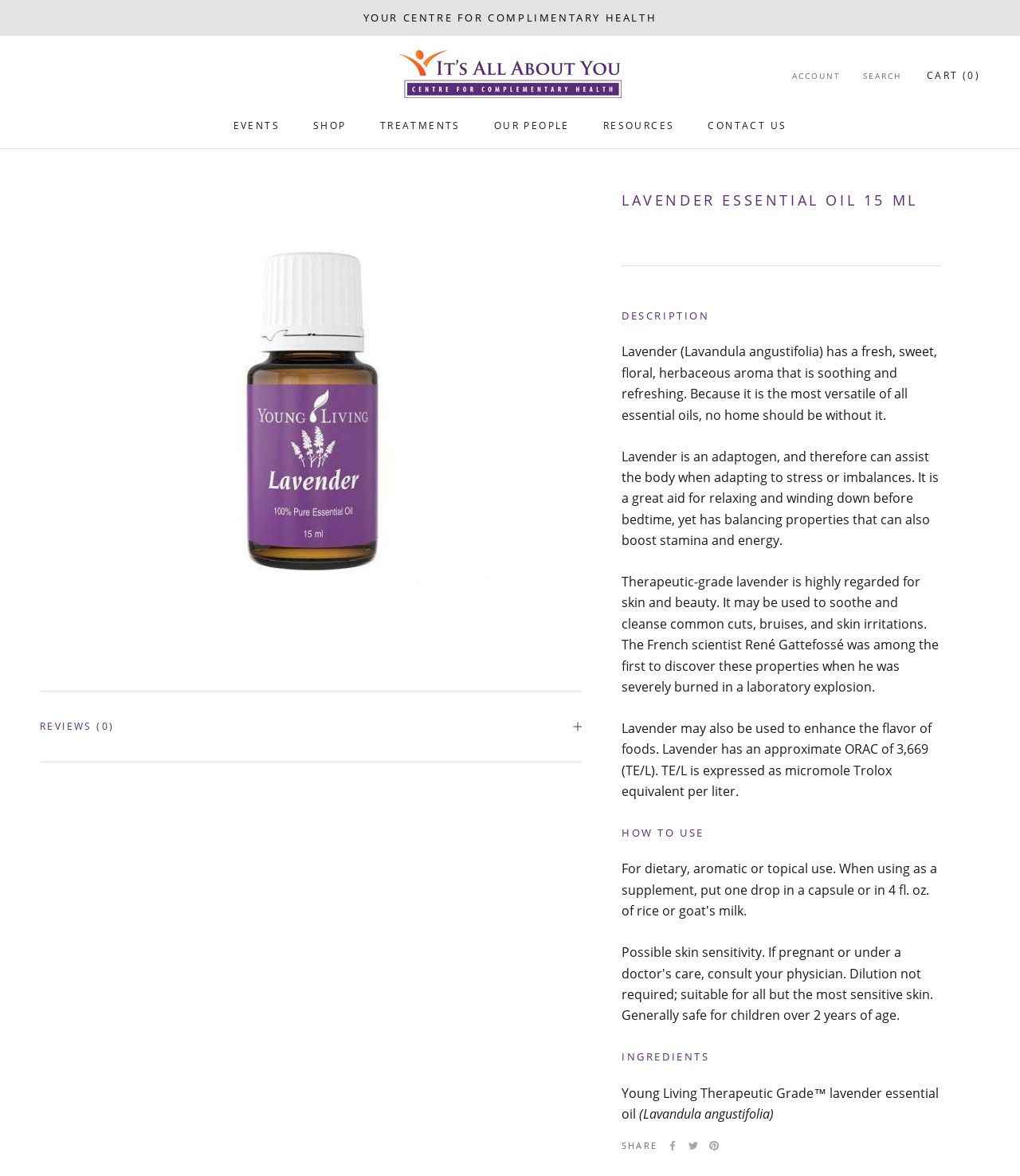Construct a comprehensive description capturing every detail on the webpage.

The webpage is about Lavender Essential Oil 15 ml, an online store product. At the top, there is a navigation menu with links to EVENTS, SHOP, TREATMENTS, OUR PEOPLE, RESOURCES, and CONTACT US. Below the navigation menu, there is a logo and a link to "It's All About You Online Store". 

On the top right, there are links to ACCOUNT, SEARCH, and an Open cart button with a cart icon. The cart icon has a text "CART (" next to it, indicating that the cart is empty.

The main content of the page is about the Lavender Essential Oil 15 ml product. There is a large image of the product on the left, and on the right, there is a heading "LAVENDER ESSENTIAL OIL 15 ML" followed by a description of the product. The description is divided into four paragraphs, explaining the benefits and uses of lavender essential oil, including its soothing and refreshing aroma, its adaptogenic properties, its uses for skin and beauty, and its flavor-enhancing properties.

Below the description, there are headings for "HOW TO USE" and "INGREDIENTS", followed by a paragraph of text describing the ingredients, which is Young Living Therapeutic Grade lavender essential oil. 

At the bottom of the page, there are social media links to share the product on Facebook, Twitter, and Pinterest. There is also a button to view REVIEWS, but it currently shows 0 reviews.